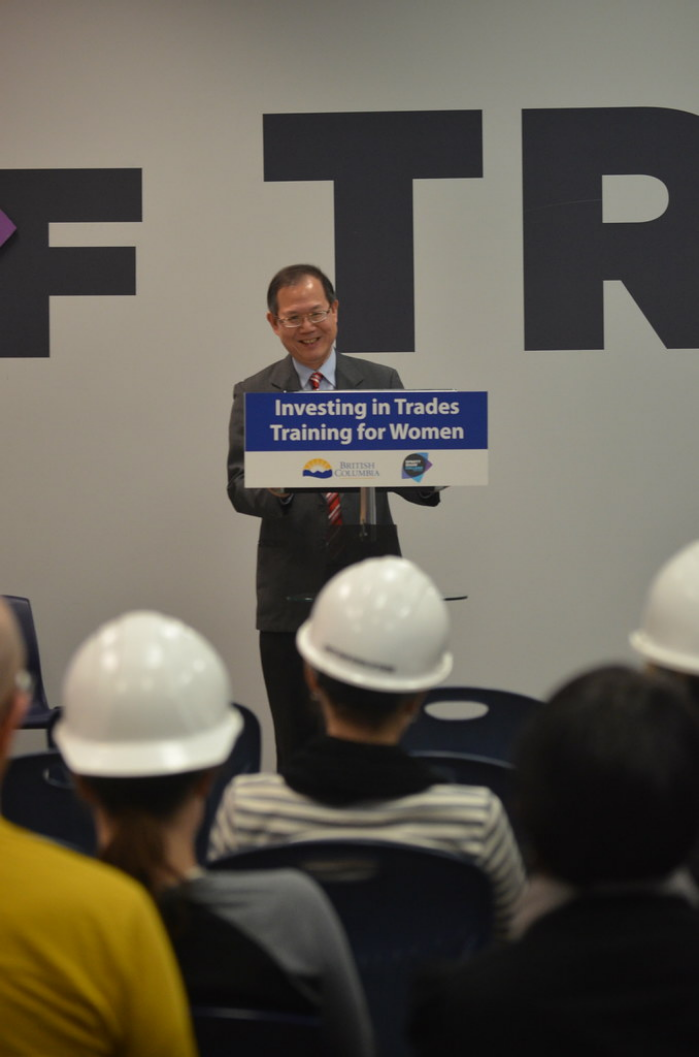What type of headgear are some attendees wearing?
Can you give a detailed and elaborate answer to the question?

Some attendees are wearing hard hats, as mentioned in the caption, which suggests that they are likely professionals or individuals involved in the trades industry, and the hard hats are a part of their work attire.